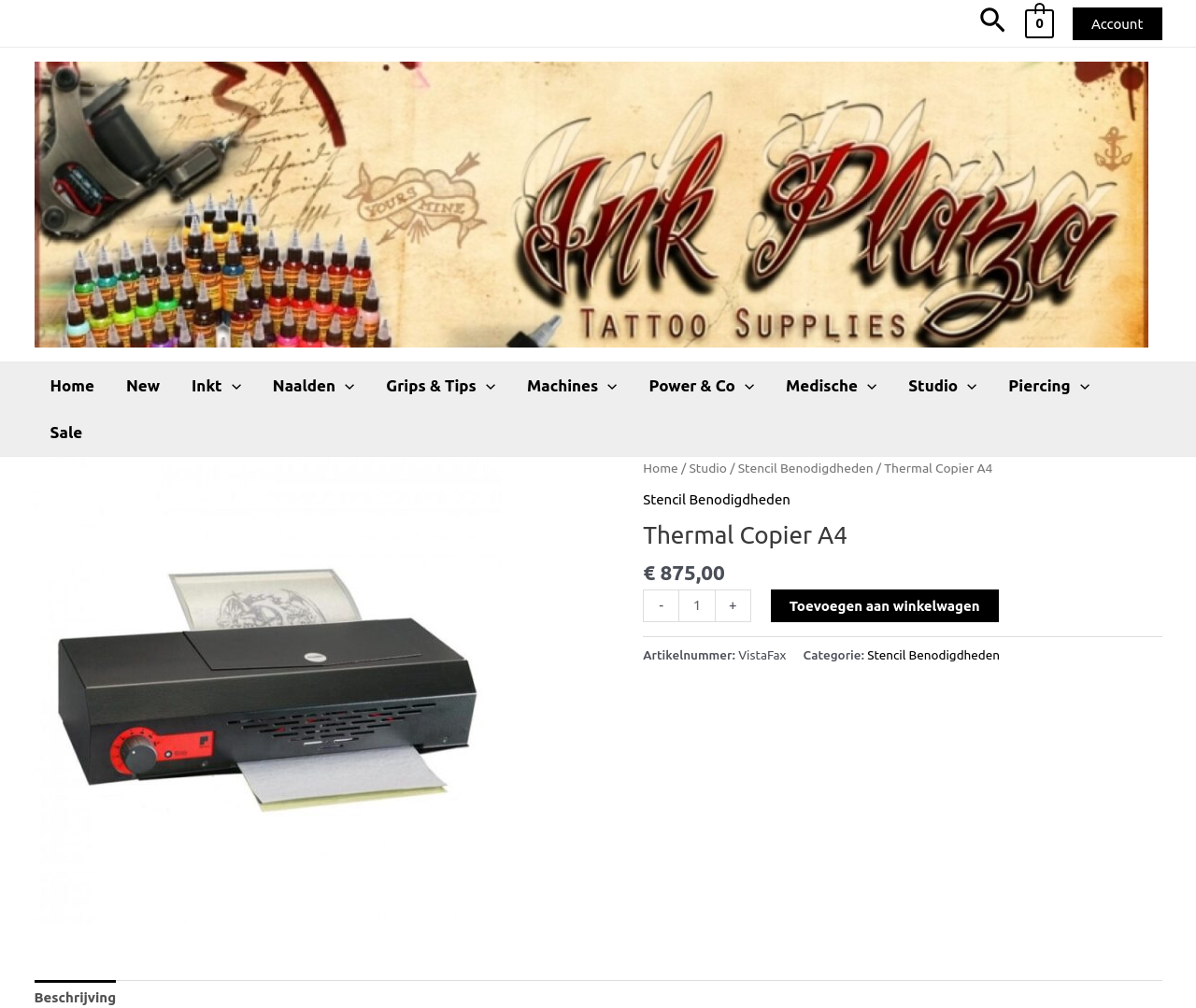Please find and generate the text of the main header of the webpage.

Thermal Copier A4